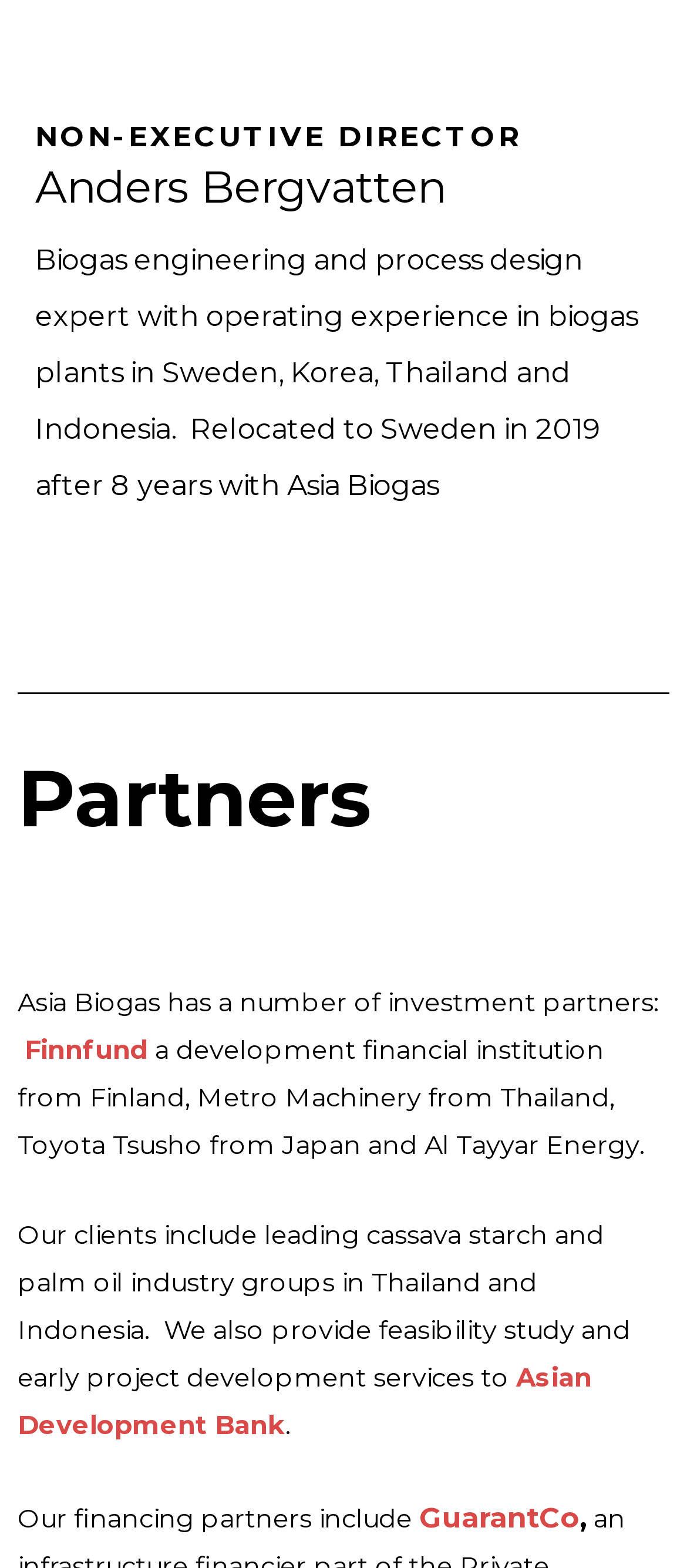Respond with a single word or phrase:
How many financing partners are mentioned?

Two